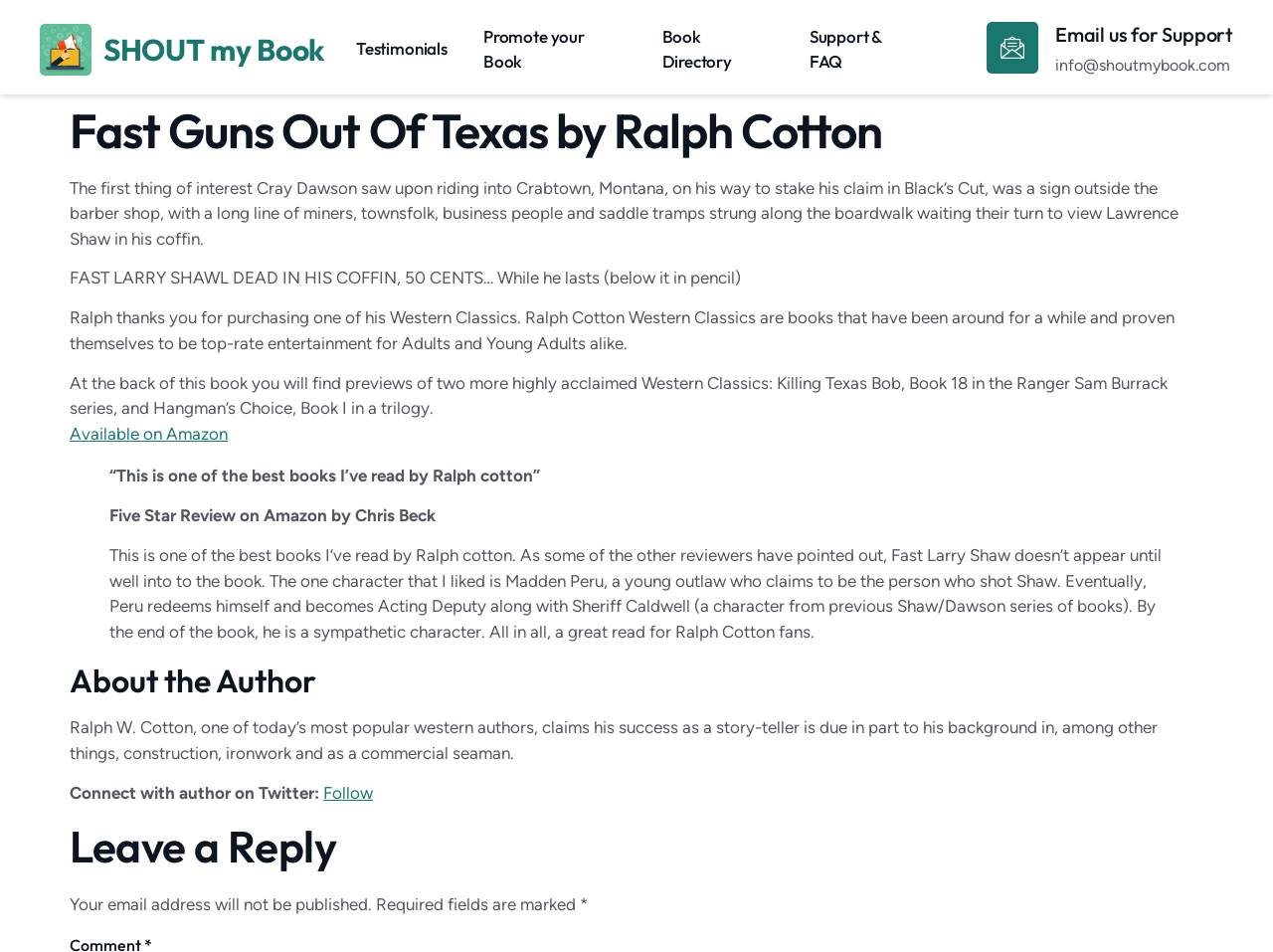Determine the main text heading of the webpage and provide its content.

Fast Guns Out Of Texas by Ralph Cotton